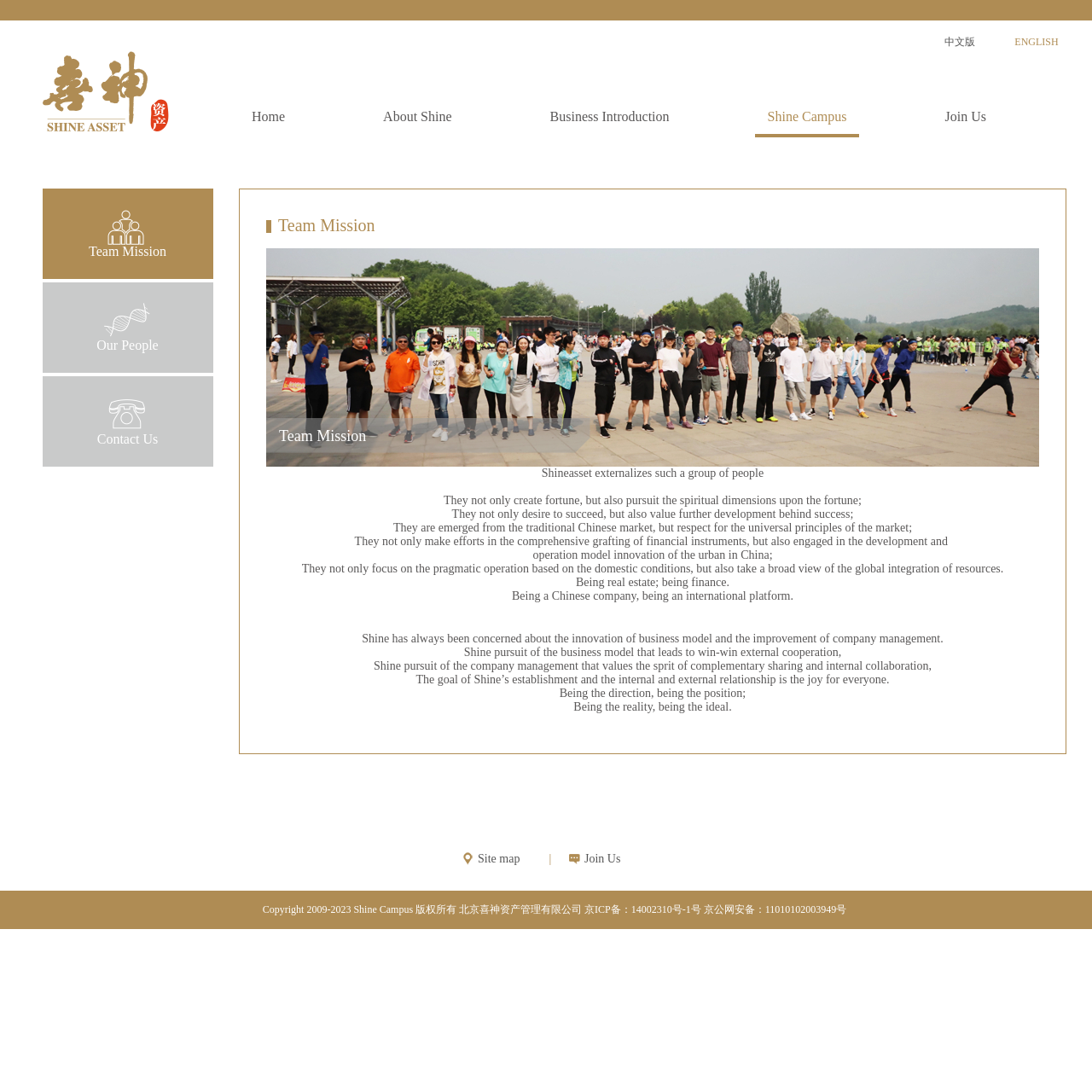Use a single word or phrase to answer the following:
What is the company's goal?

Joy for everyone